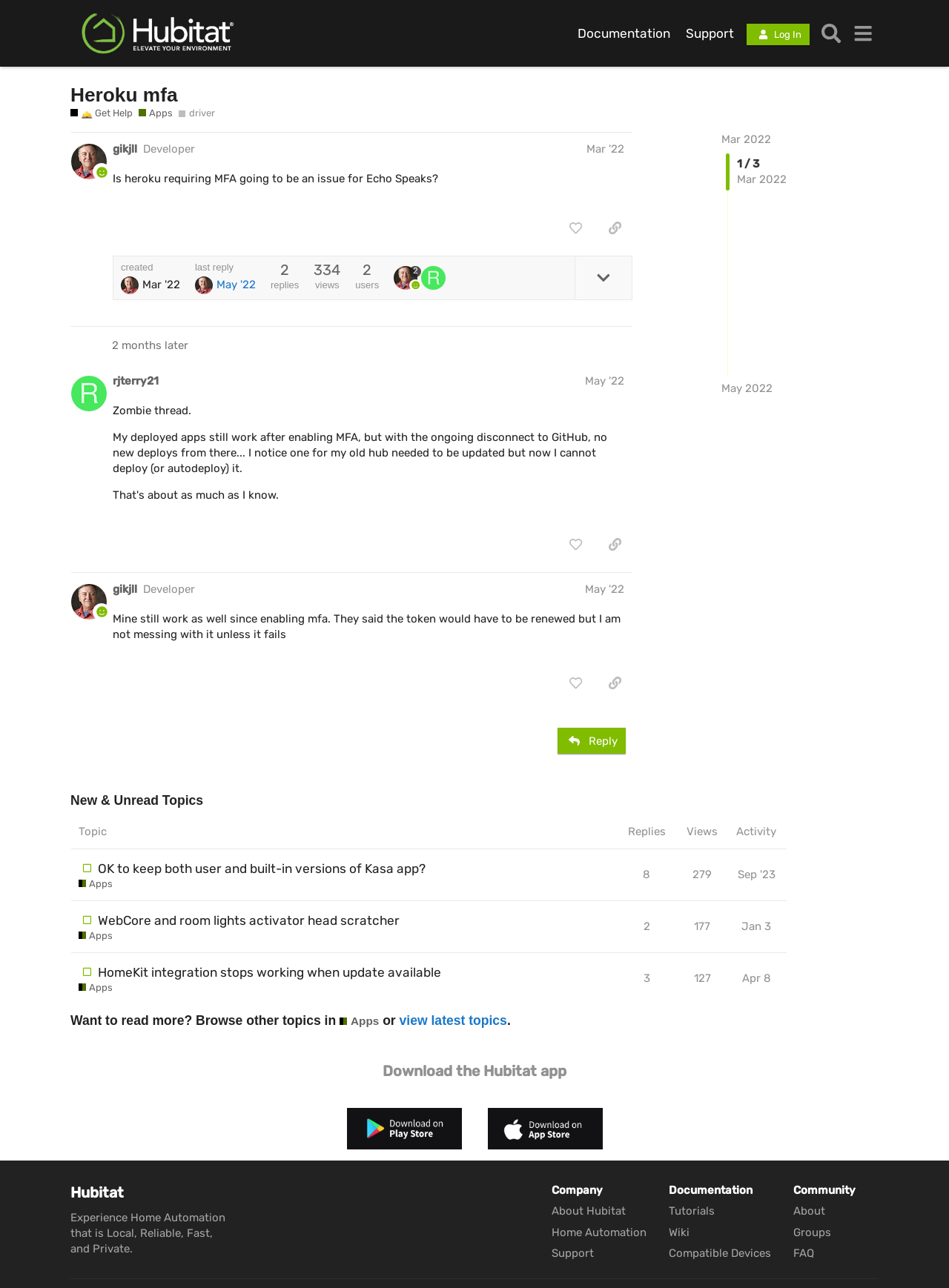Locate the bounding box coordinates of the element that should be clicked to fulfill the instruction: "Search for something".

[0.859, 0.014, 0.892, 0.038]